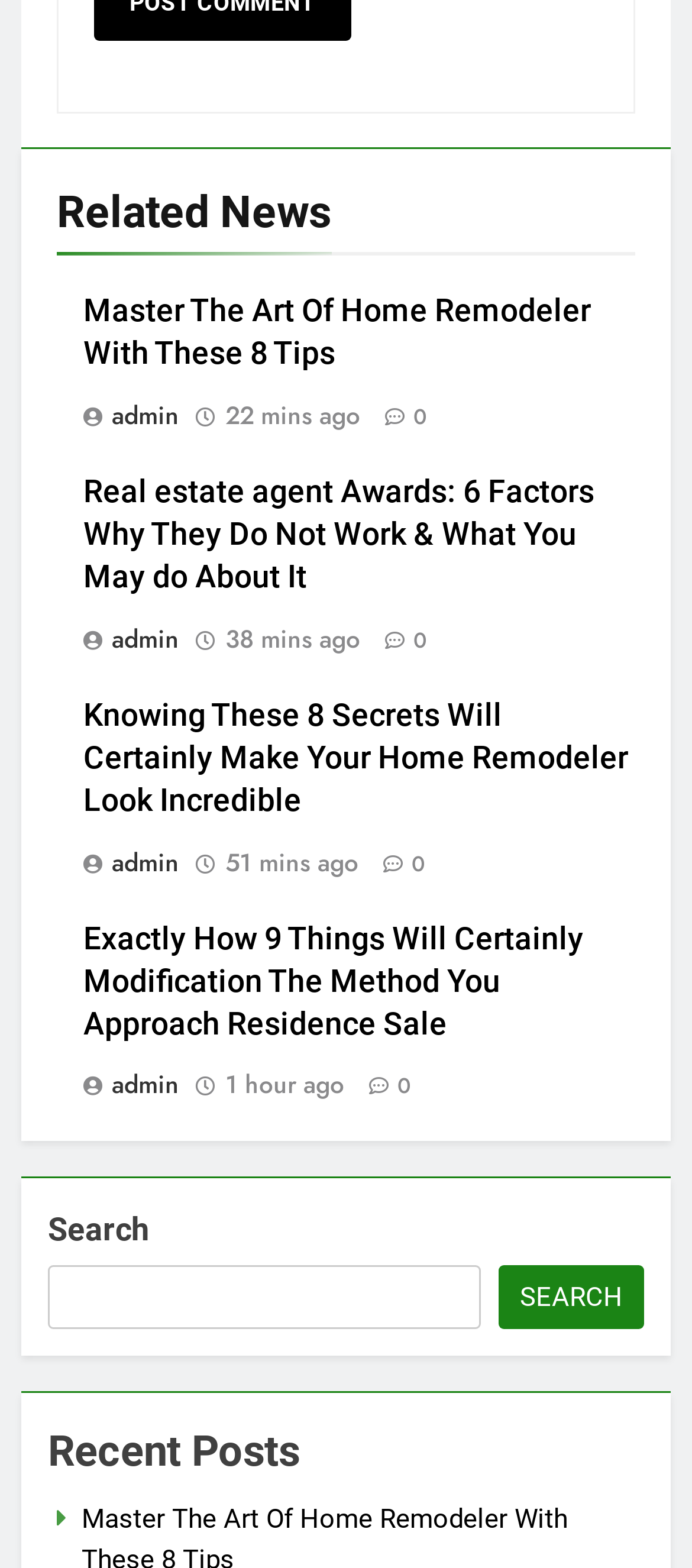Based on what you see in the screenshot, provide a thorough answer to this question: What is the time interval between the posting of the first and second articles?

The first article has a time link '22 mins ago', and the second article has a time link '38 mins ago'. By subtracting the two times, we can calculate the time interval between the posting of the first and second articles, which is 16 minutes.